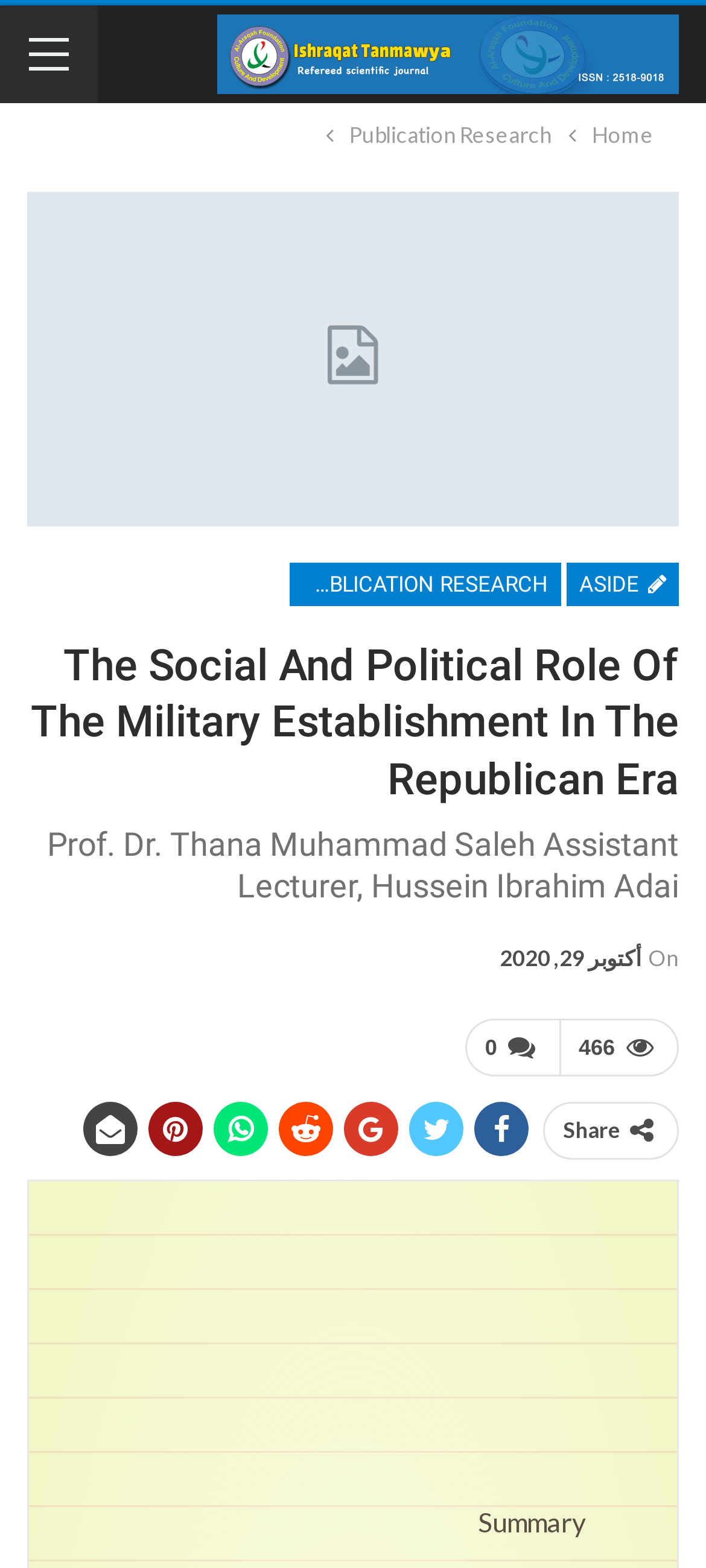Given the description: "Home", determine the bounding box coordinates of the UI element. The coordinates should be formatted as four float numbers between 0 and 1, [left, top, right, bottom].

[0.838, 0.074, 0.926, 0.099]